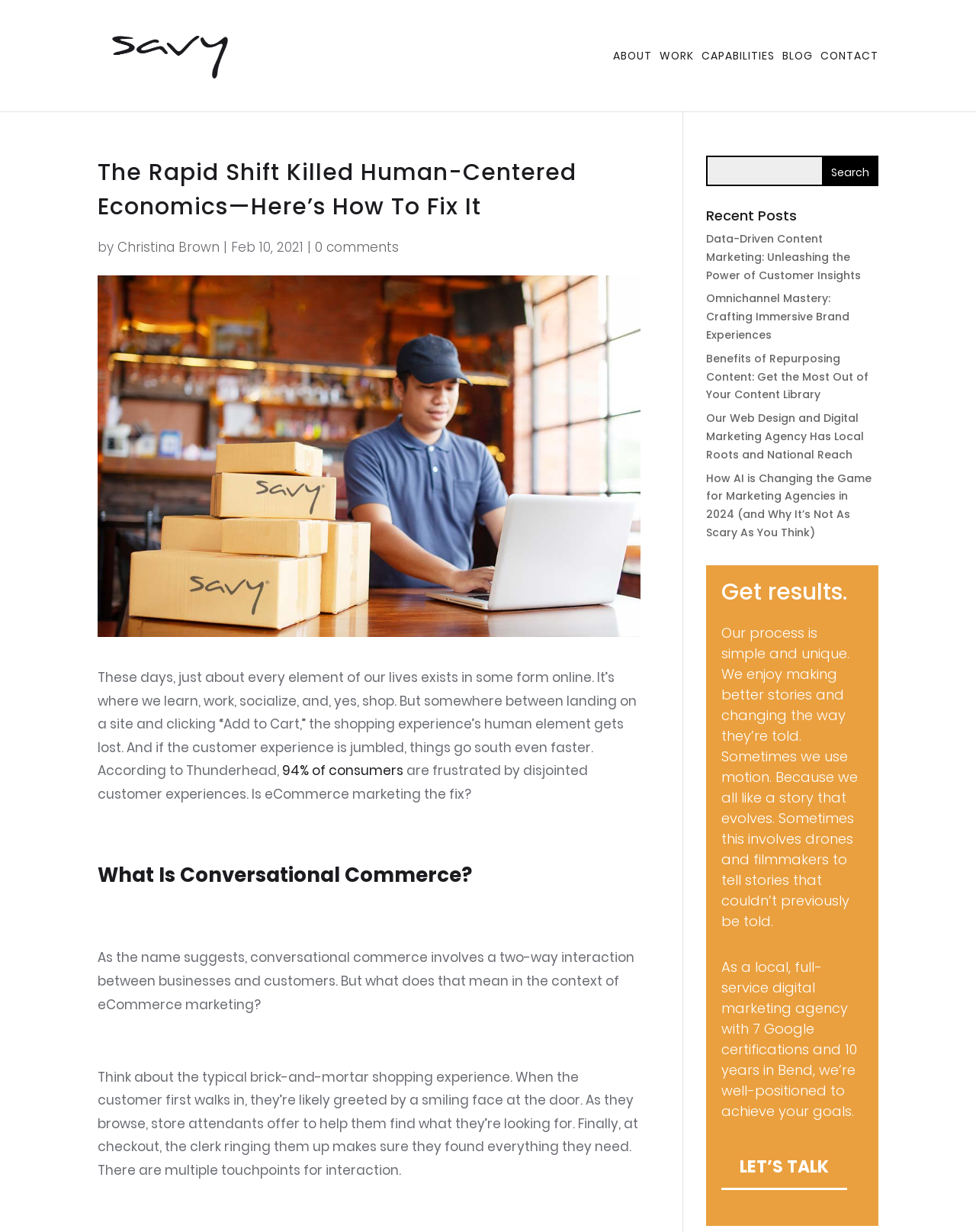Please identify the coordinates of the bounding box that should be clicked to fulfill this instruction: "Contact the digital marketing agency".

[0.841, 0.041, 0.9, 0.09]